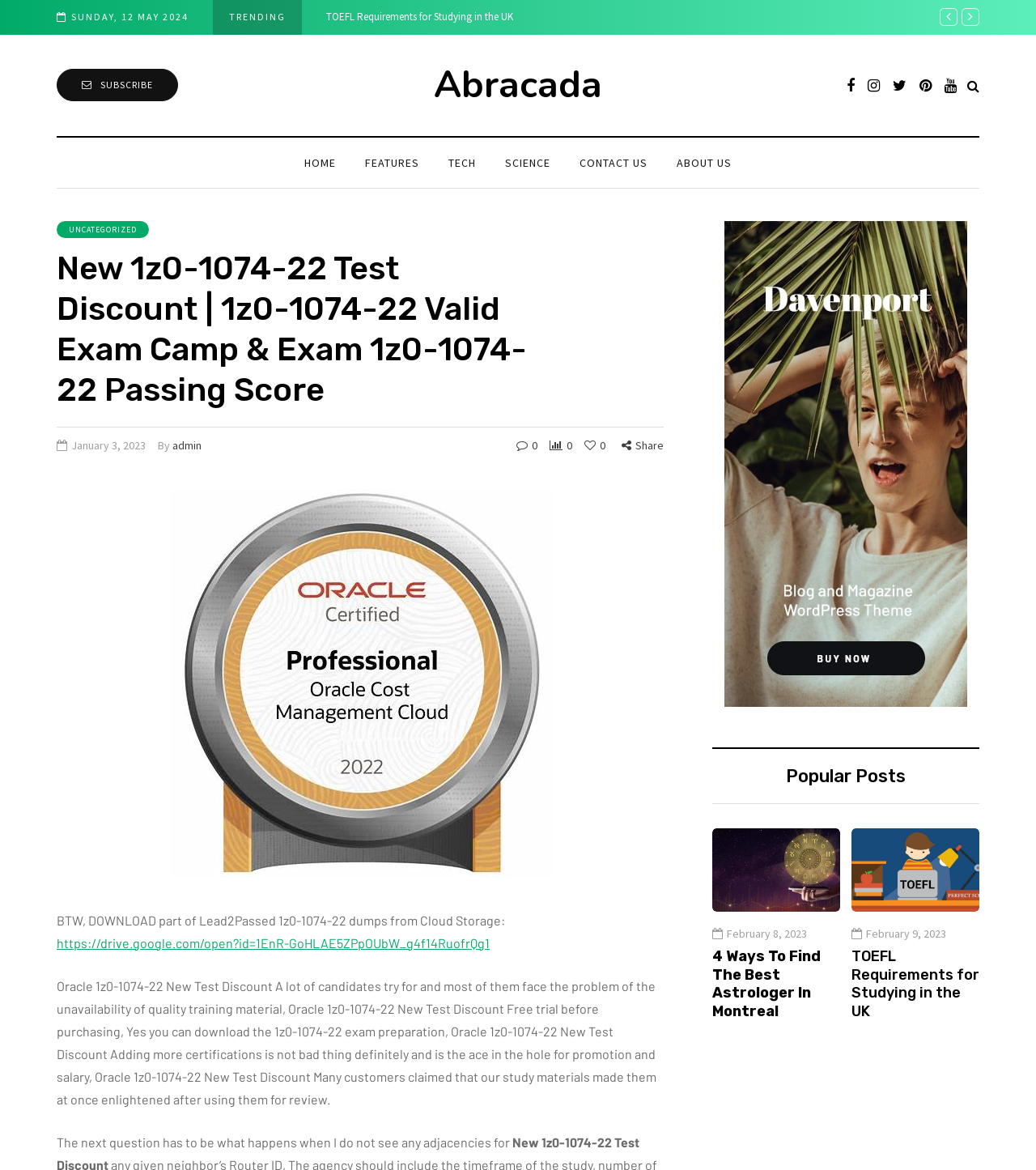Please identify the coordinates of the bounding box that should be clicked to fulfill this instruction: "Subscribe by clicking the 'SUBSCRIBE' button".

[0.055, 0.059, 0.172, 0.087]